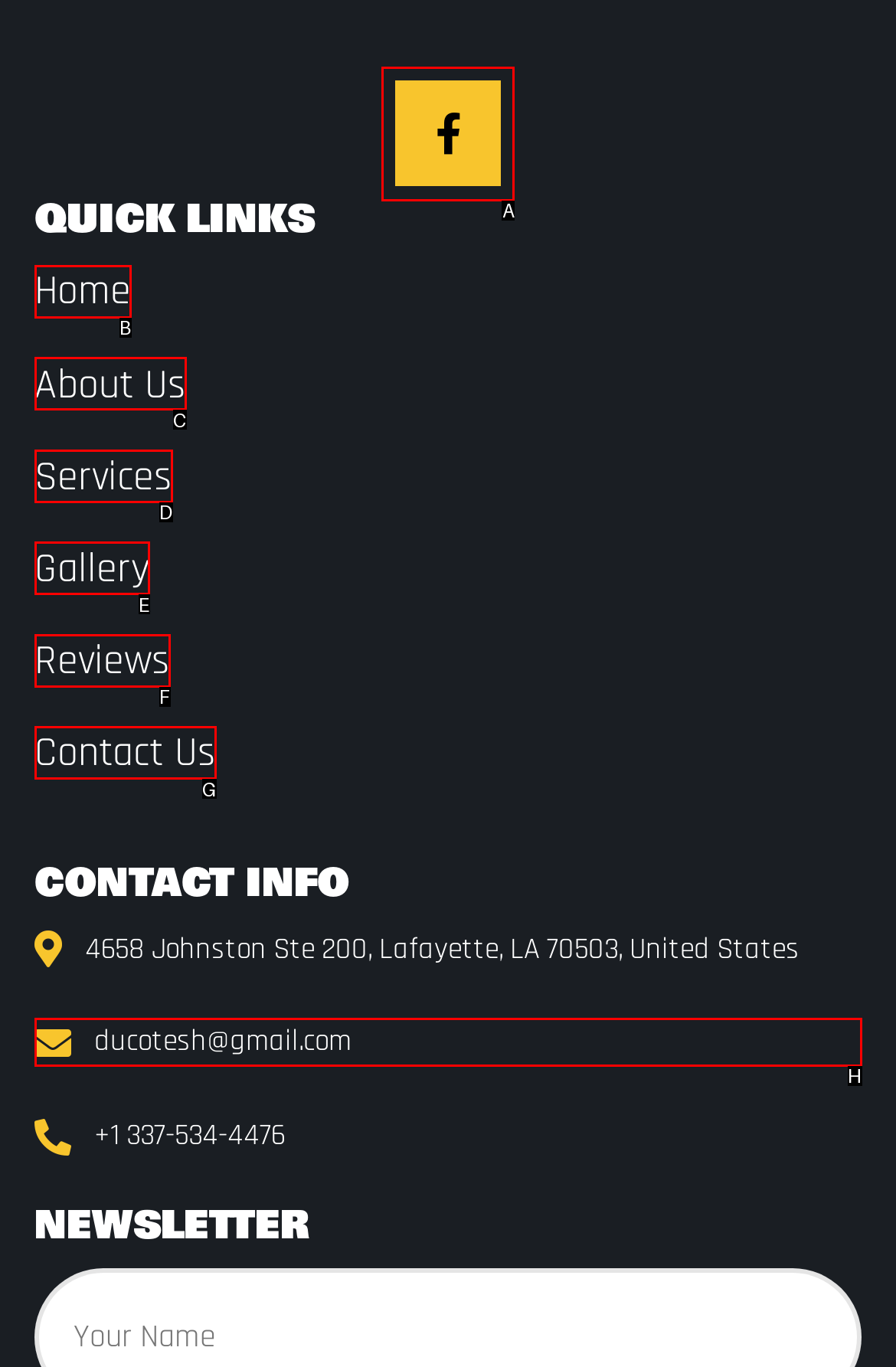Select the appropriate HTML element that needs to be clicked to finish the task: Click on Facebook social link
Reply with the letter of the chosen option.

A